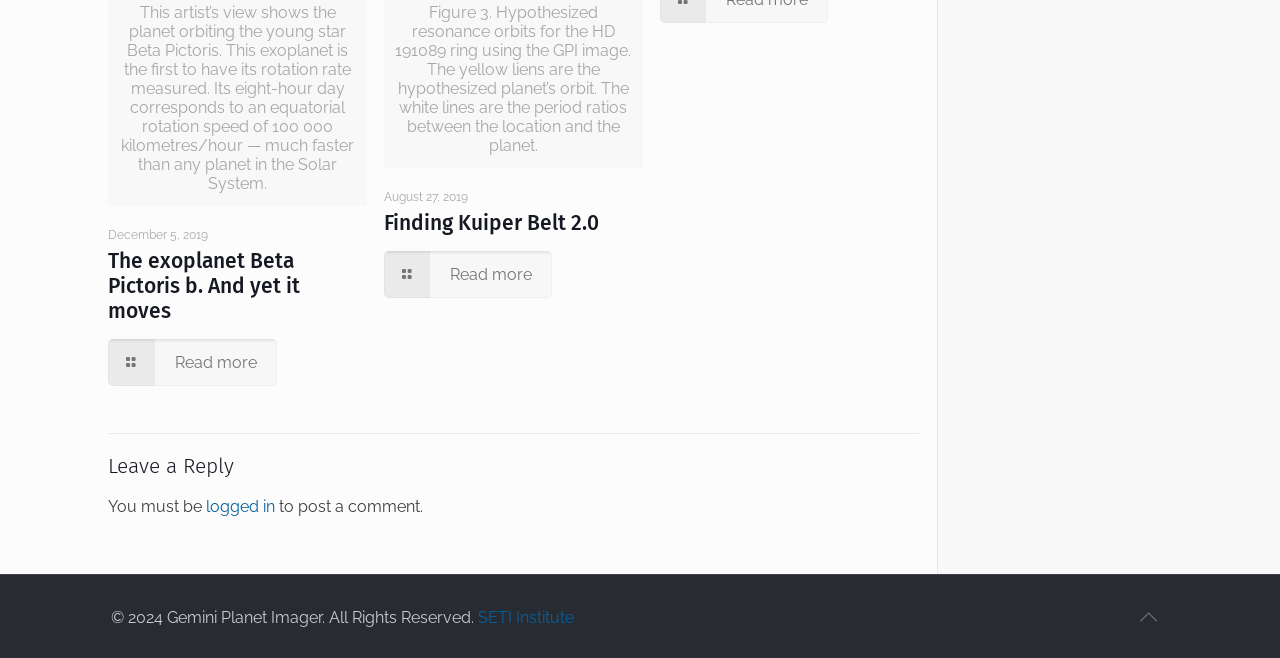What is required to post a comment?
Answer briefly with a single word or phrase based on the image.

Logged in